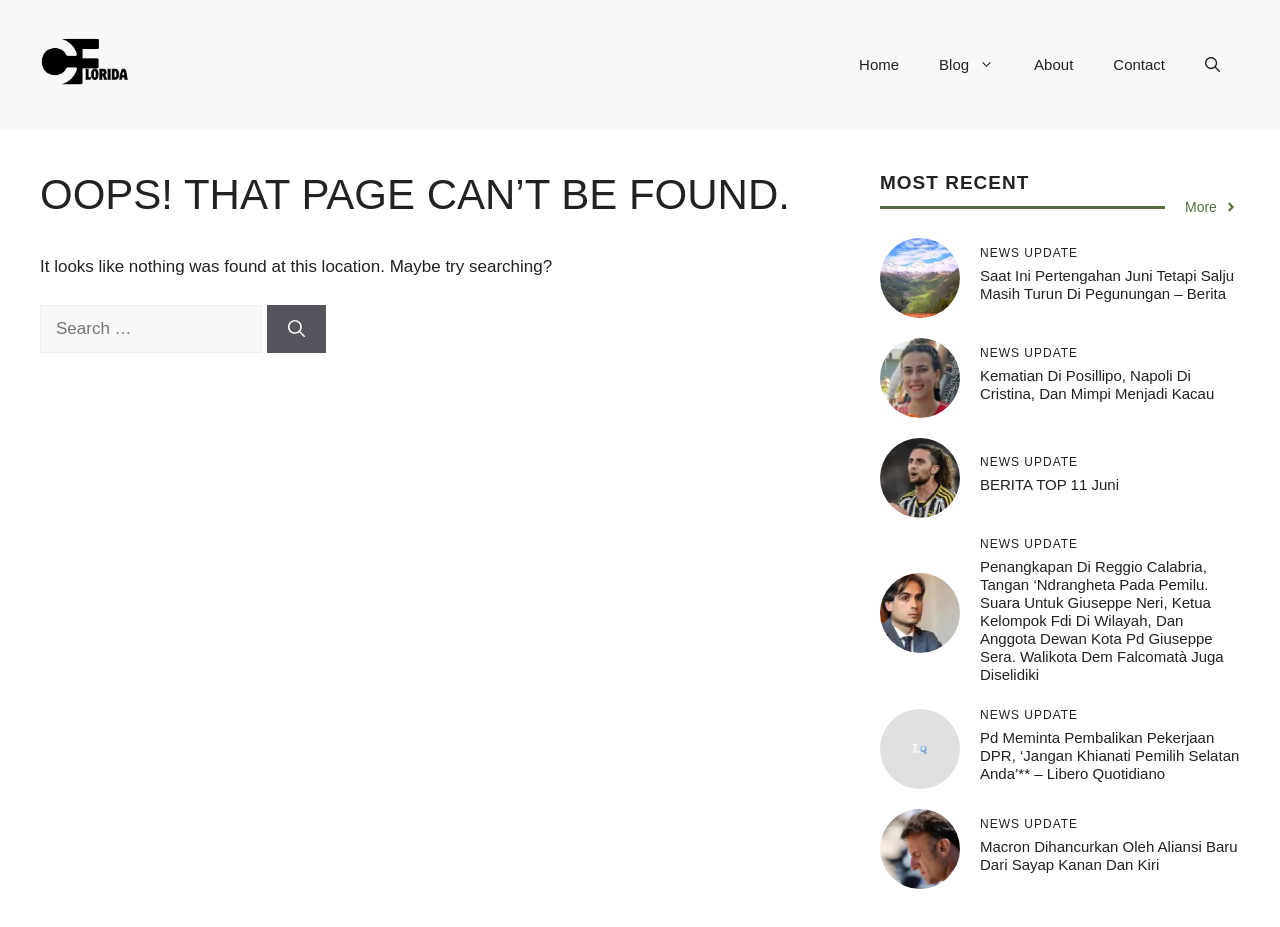Please locate the bounding box coordinates of the element's region that needs to be clicked to follow the instruction: "Open search". The bounding box coordinates should be provided as four float numbers between 0 and 1, i.e., [left, top, right, bottom].

[0.926, 0.038, 0.969, 0.102]